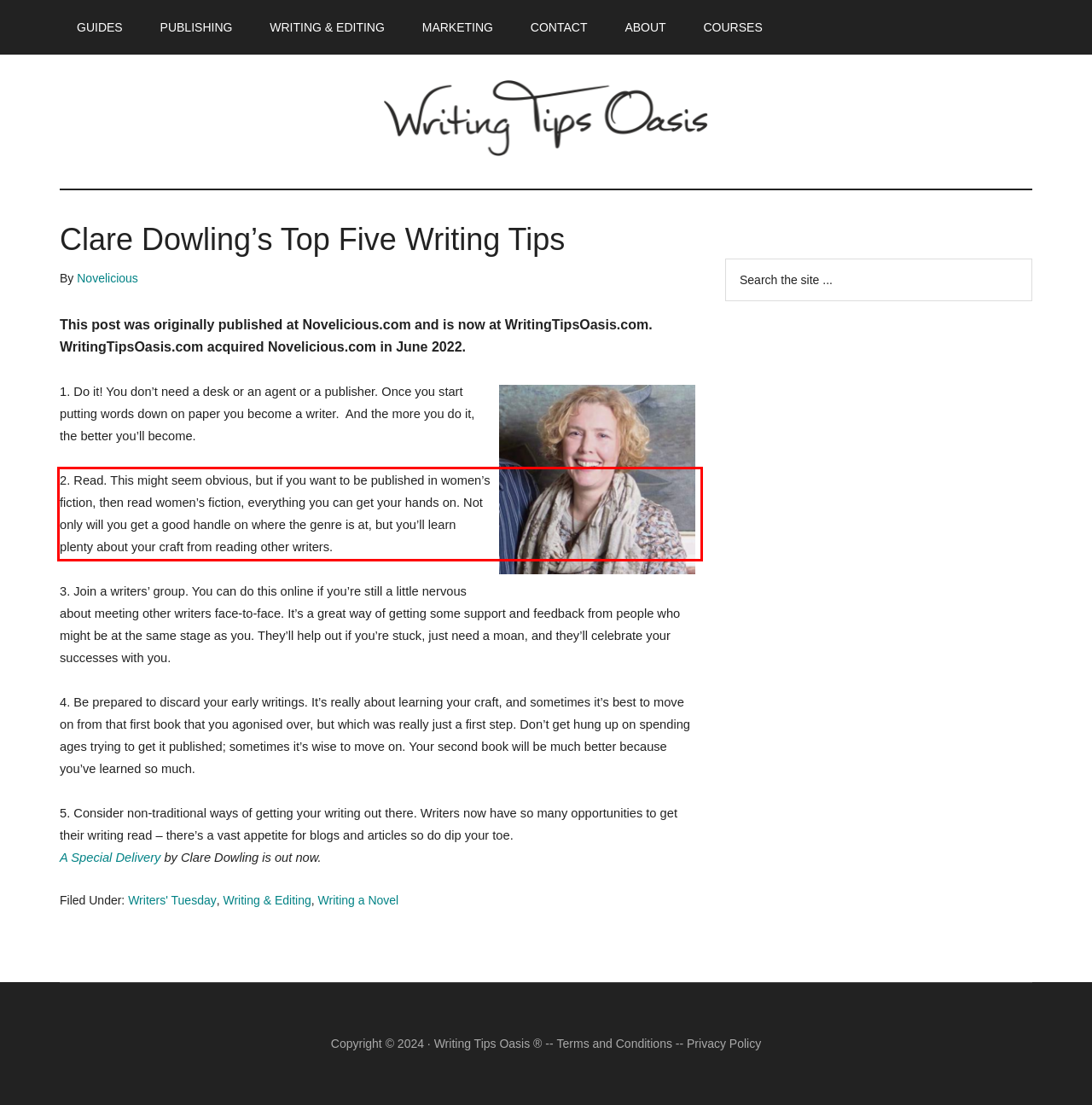You have a screenshot of a webpage with a red bounding box. Identify and extract the text content located inside the red bounding box.

2. Read. This might seem obvious, but if you want to be published in women’s fiction, then read women’s fiction, everything you can get your hands on. Not only will you get a good handle on where the genre is at, but you’ll learn plenty about your craft from reading other writers.